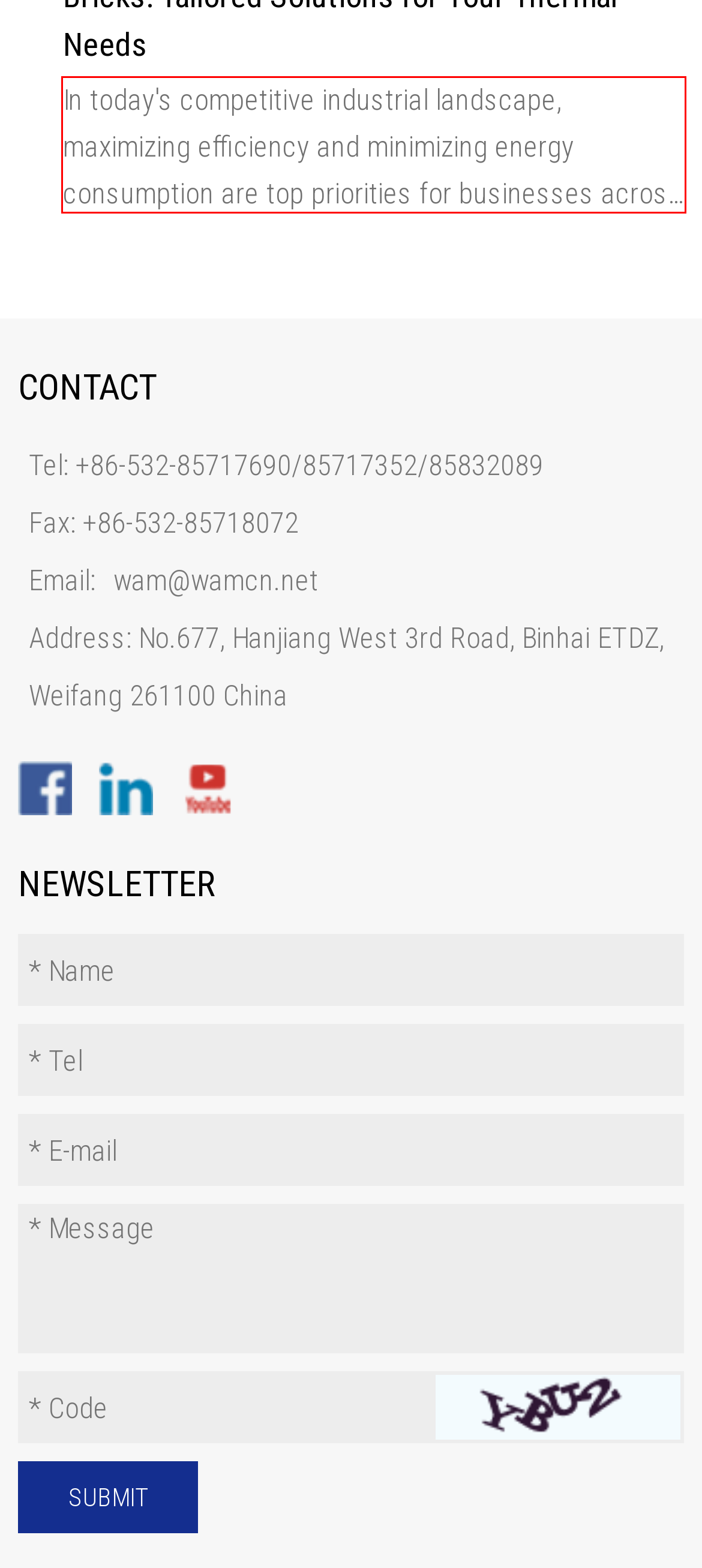You are provided with a screenshot of a webpage containing a red bounding box. Please extract the text enclosed by this red bounding box.

In today's competitive industrial landscape, maximizing efficiency and minimizing energy consumption are top priorities for businesses across various sectors. One key aspect of achieving these goals lies in thermal management, particularly in environments where high temperatures are prevalent. Customized Insulating Bricks emerge as indispensable solutions, offering tailored thermal insulation solutions to meet the diverse needs of industries....